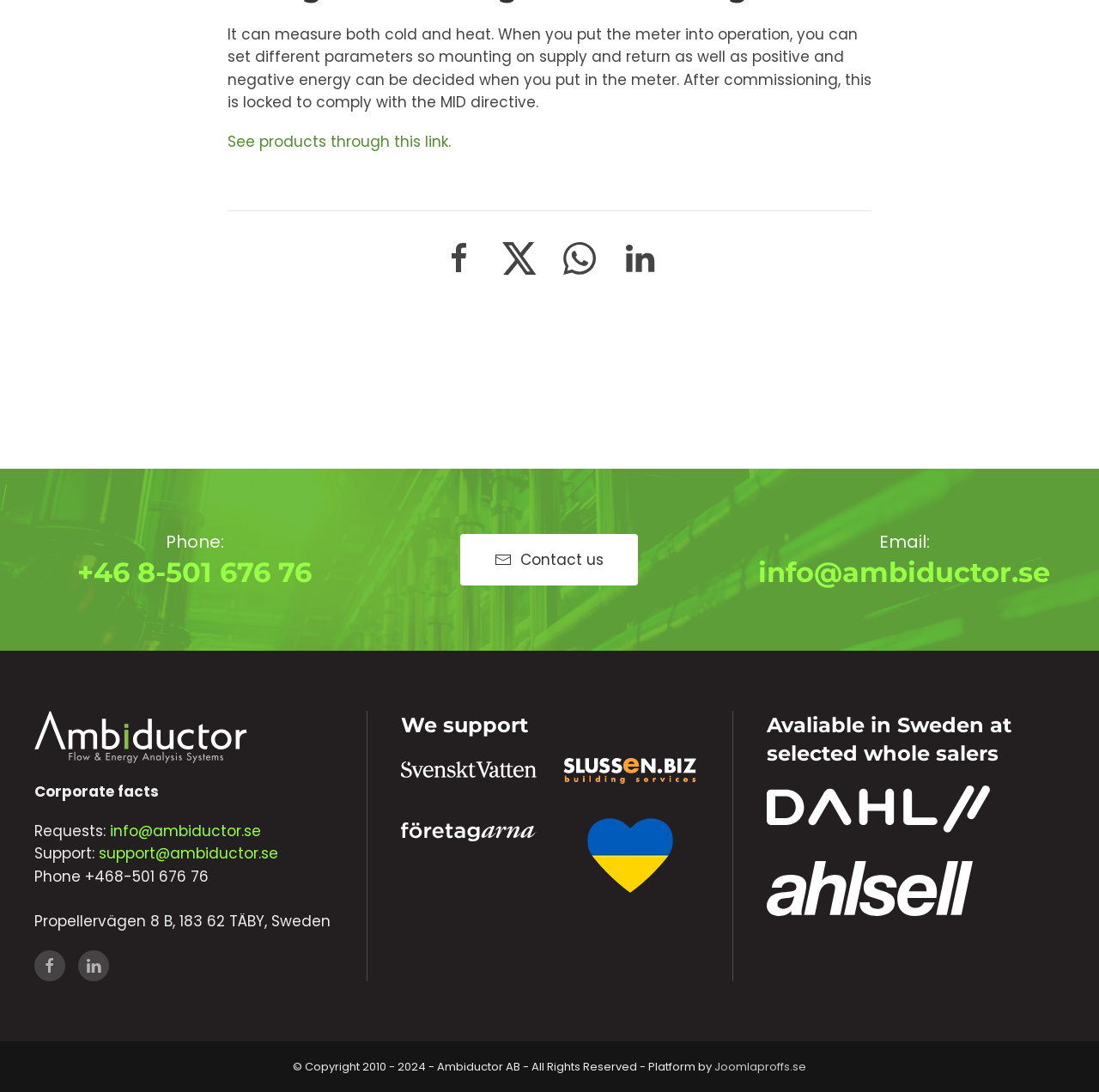Identify the coordinates of the bounding box for the element described below: "See products through this link.". Return the coordinates as four float numbers between 0 and 1: [left, top, right, bottom].

[0.207, 0.121, 0.41, 0.139]